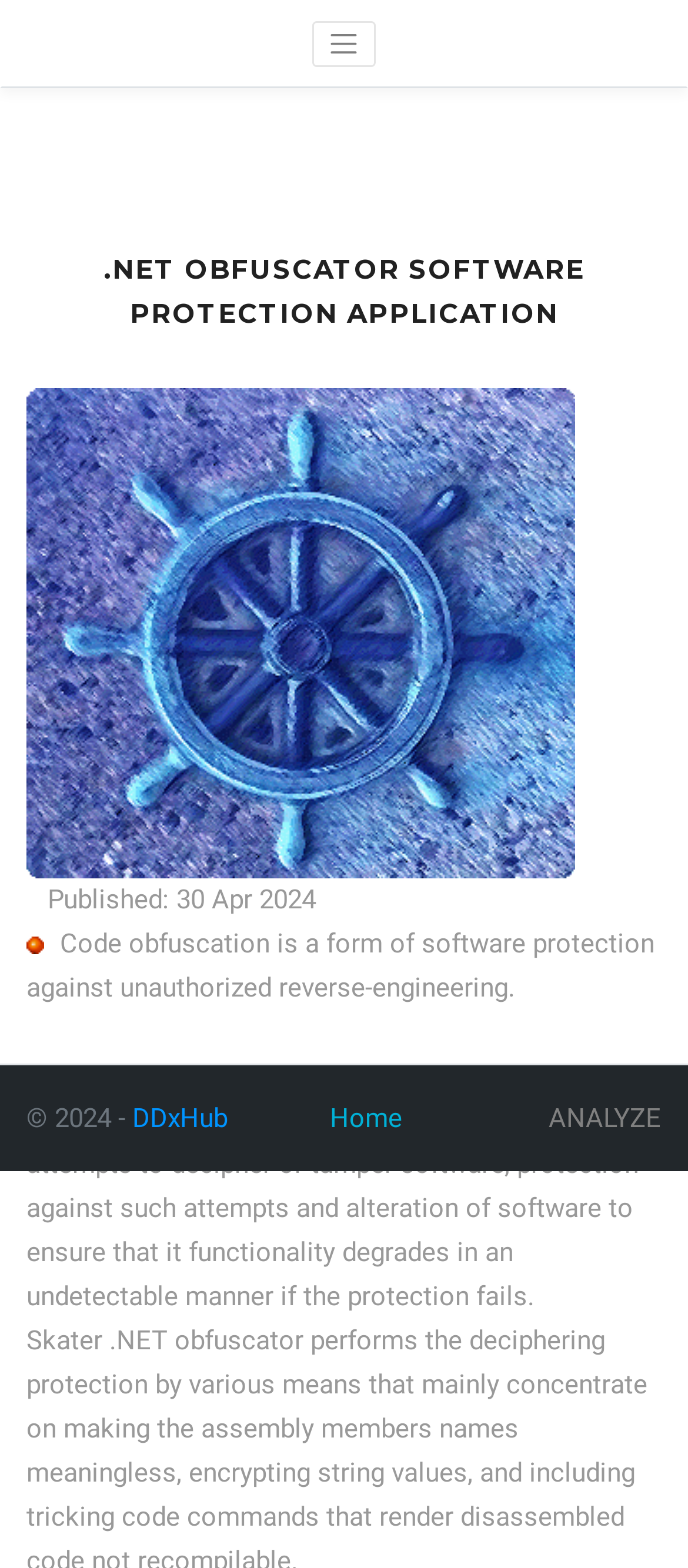What is the copyright year?
Using the picture, provide a one-word or short phrase answer.

2024